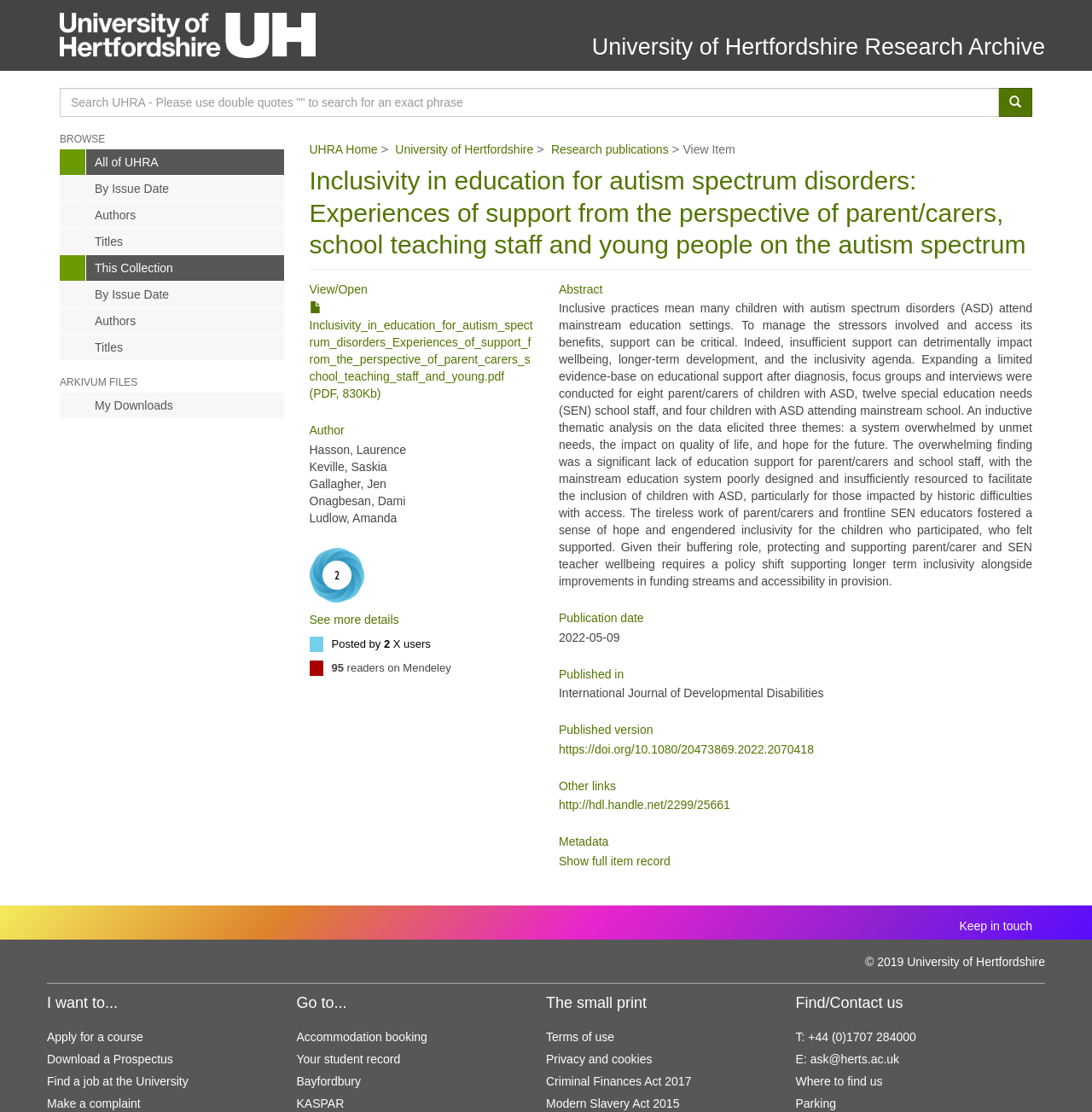Given the content of the image, can you provide a detailed answer to the question?
How many links are there in the 'Other links' section?

I found the answer by looking at the section 'Other links' which lists additional links related to the article. There are two links listed: 'http://hdl.handle.net/2299/25661' and 'https://doi.org/10.1080/20473869.2022.2070418'.